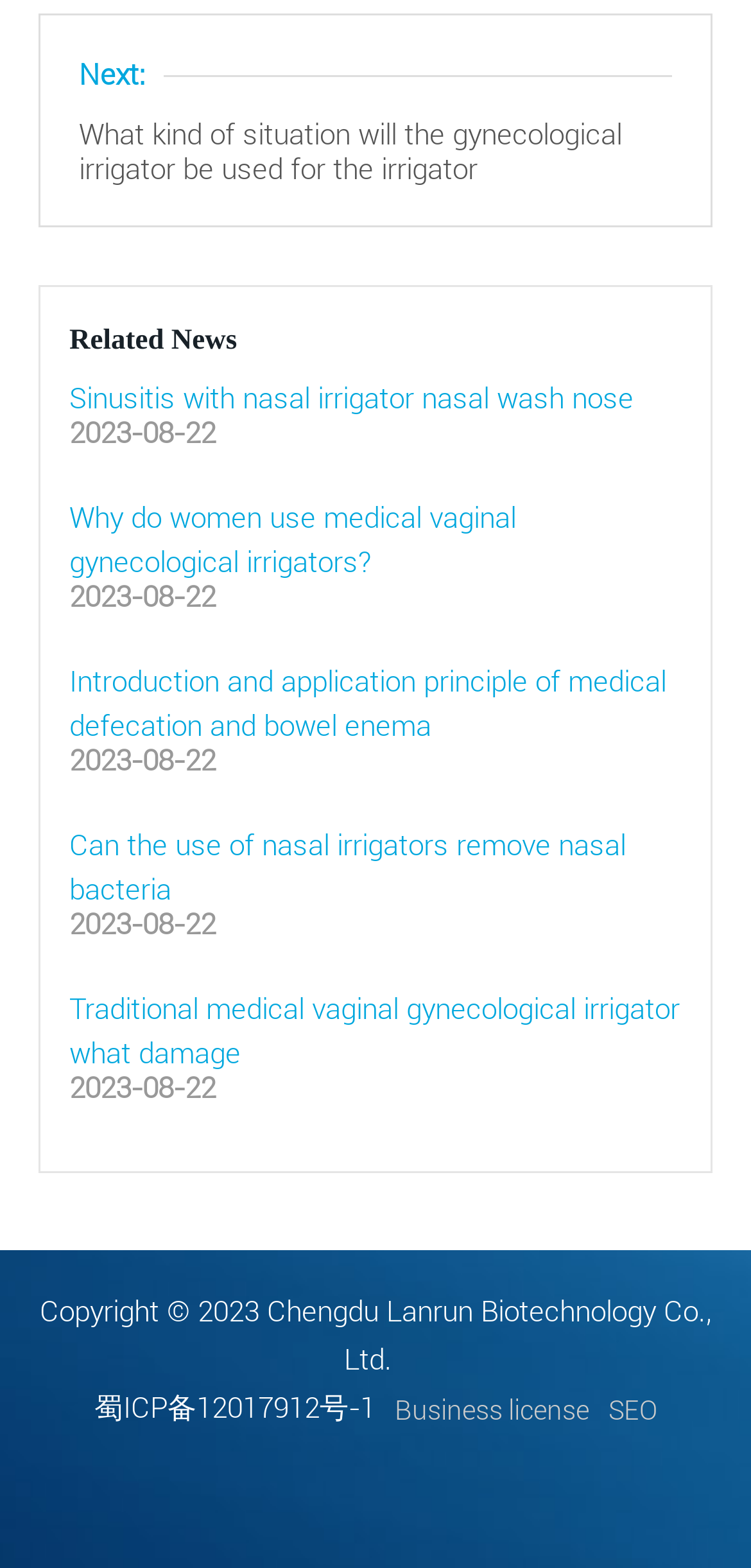Identify the bounding box coordinates for the UI element described by the following text: "Business license". Provide the coordinates as four float numbers between 0 and 1, in the format [left, top, right, bottom].

[0.526, 0.885, 0.785, 0.913]